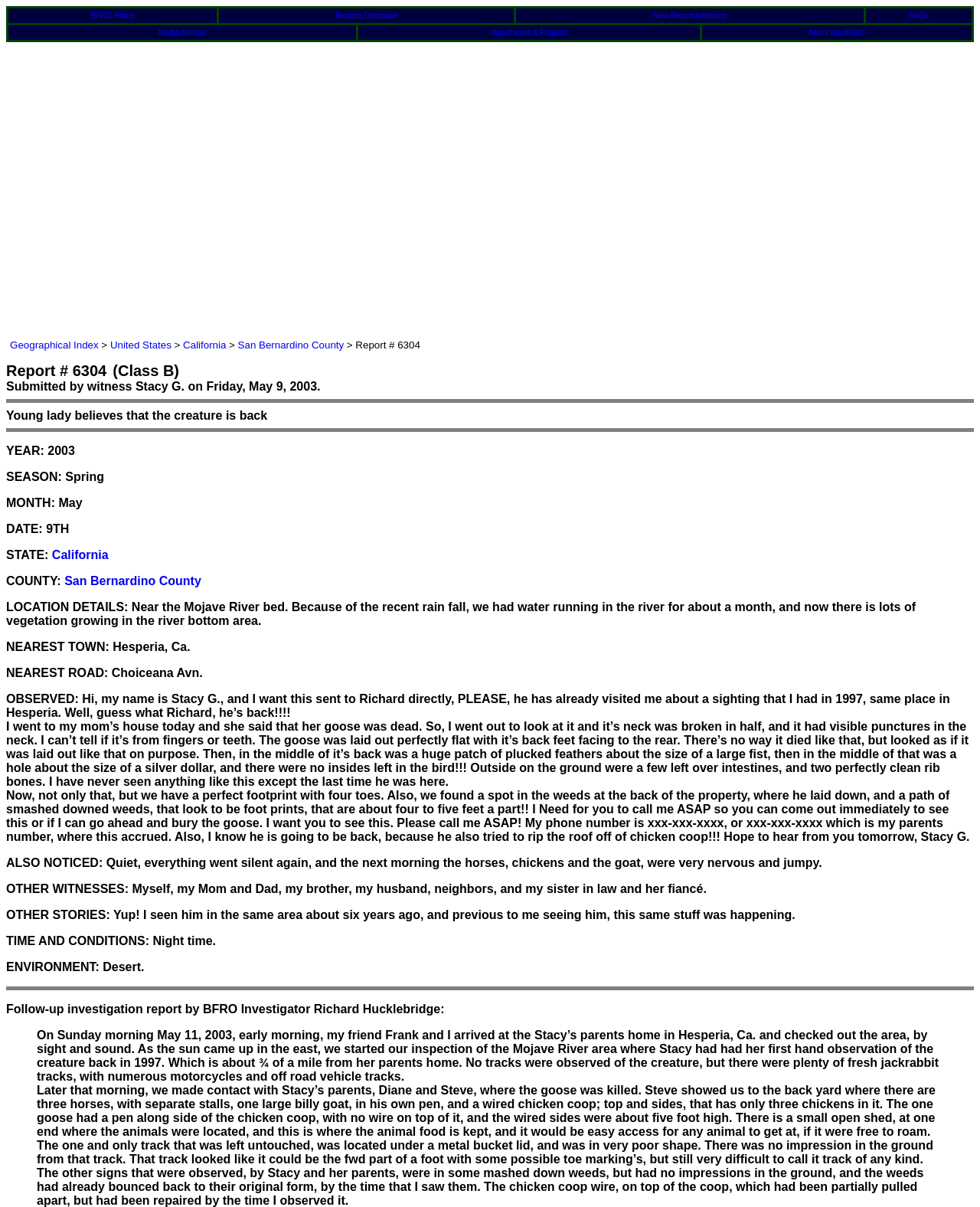Please specify the bounding box coordinates of the area that should be clicked to accomplish the following instruction: "Click on Geographical Index". The coordinates should consist of four float numbers between 0 and 1, i.e., [left, top, right, bottom].

[0.01, 0.281, 0.101, 0.291]